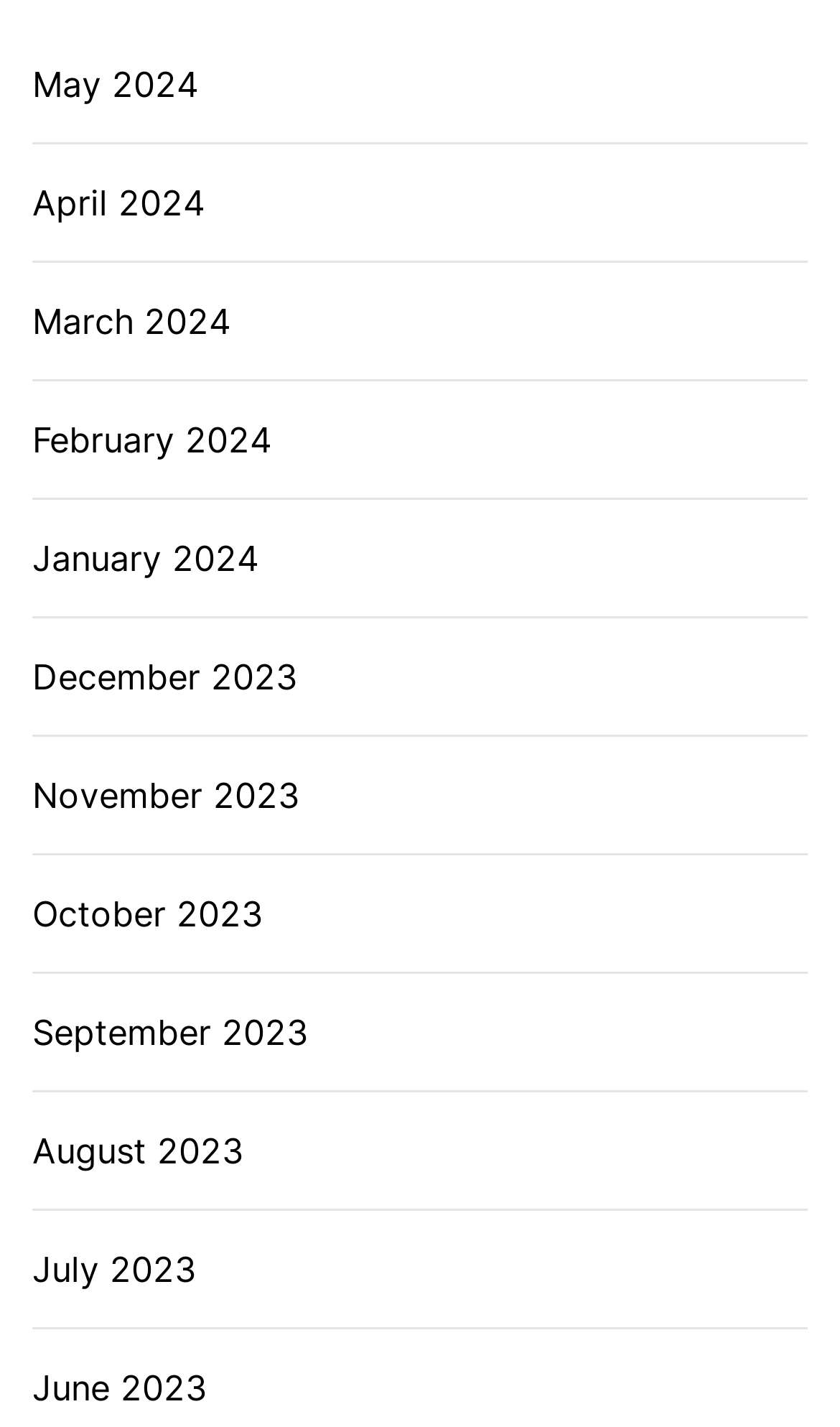Provide a one-word or one-phrase answer to the question:
Is 'January 2024' listed above or below 'February 2024'?

above